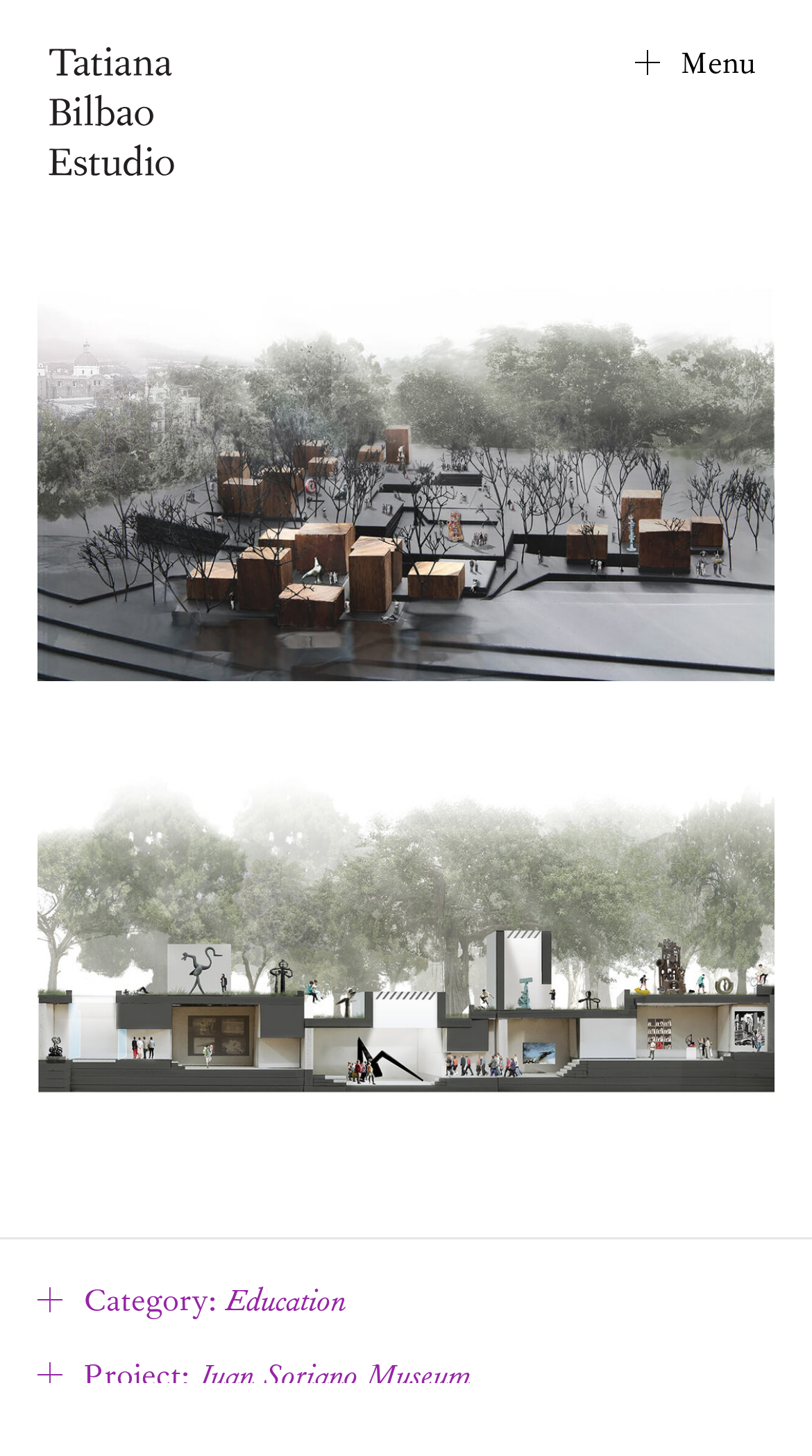Look at the image and write a detailed answer to the question: 
What is the name of the cultural center related to the Juan Soriano Museum project?

I found the name of the cultural center related to the Juan Soriano Museum project by looking at the link with the text 'Emma S. Barrientos Mexican American Cultural Center (ESB-MACC) Phase 2' which is located at the middle of the webpage.